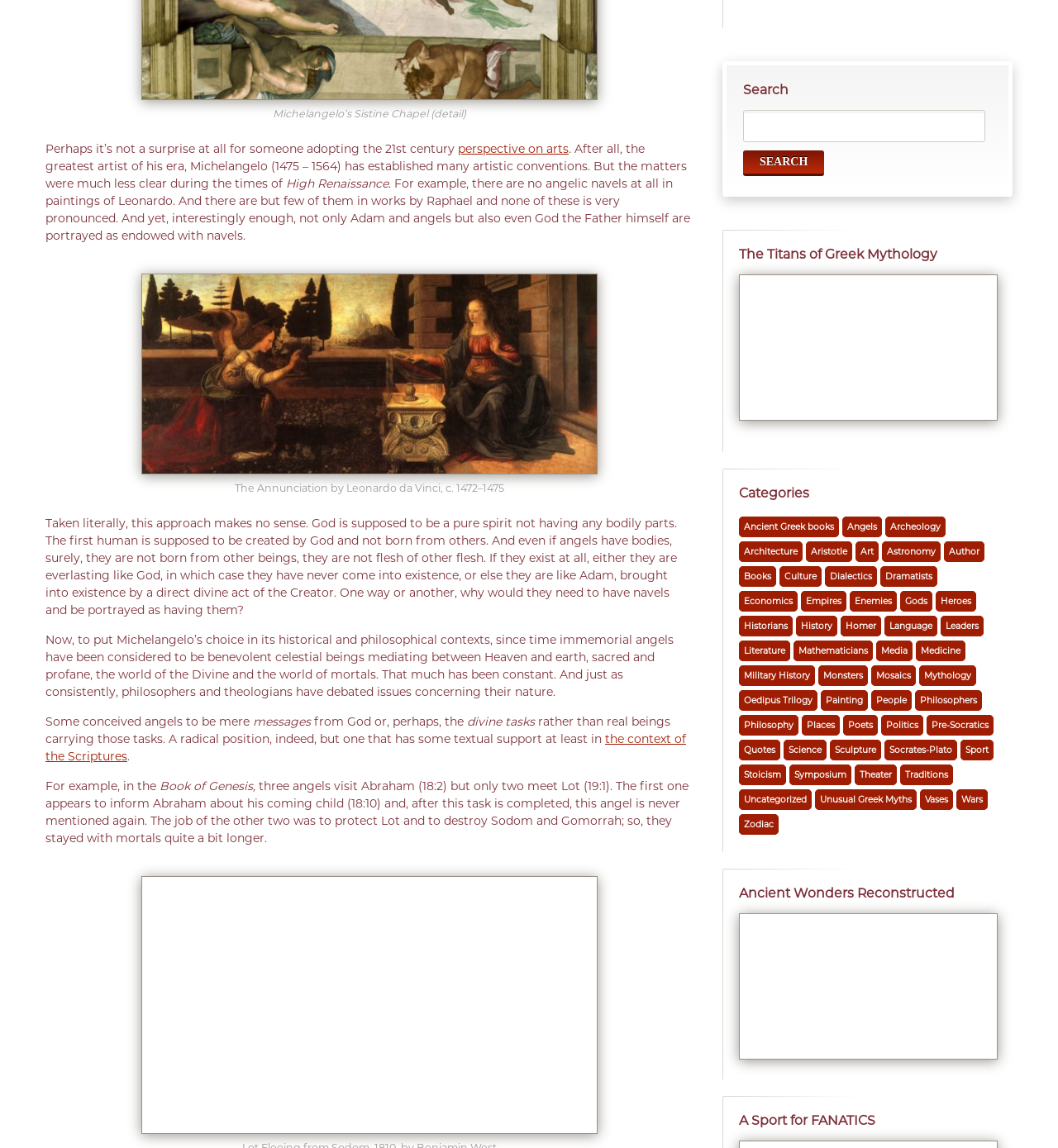What is the subject of the image described by caption-attachment-42837?
Please elaborate on the answer to the question with detailed information.

The image is described by the caption-attachment-42837, which indicates that it is an image of The Annunciation by Leonardo da Vinci, a famous painting from the Renaissance period.